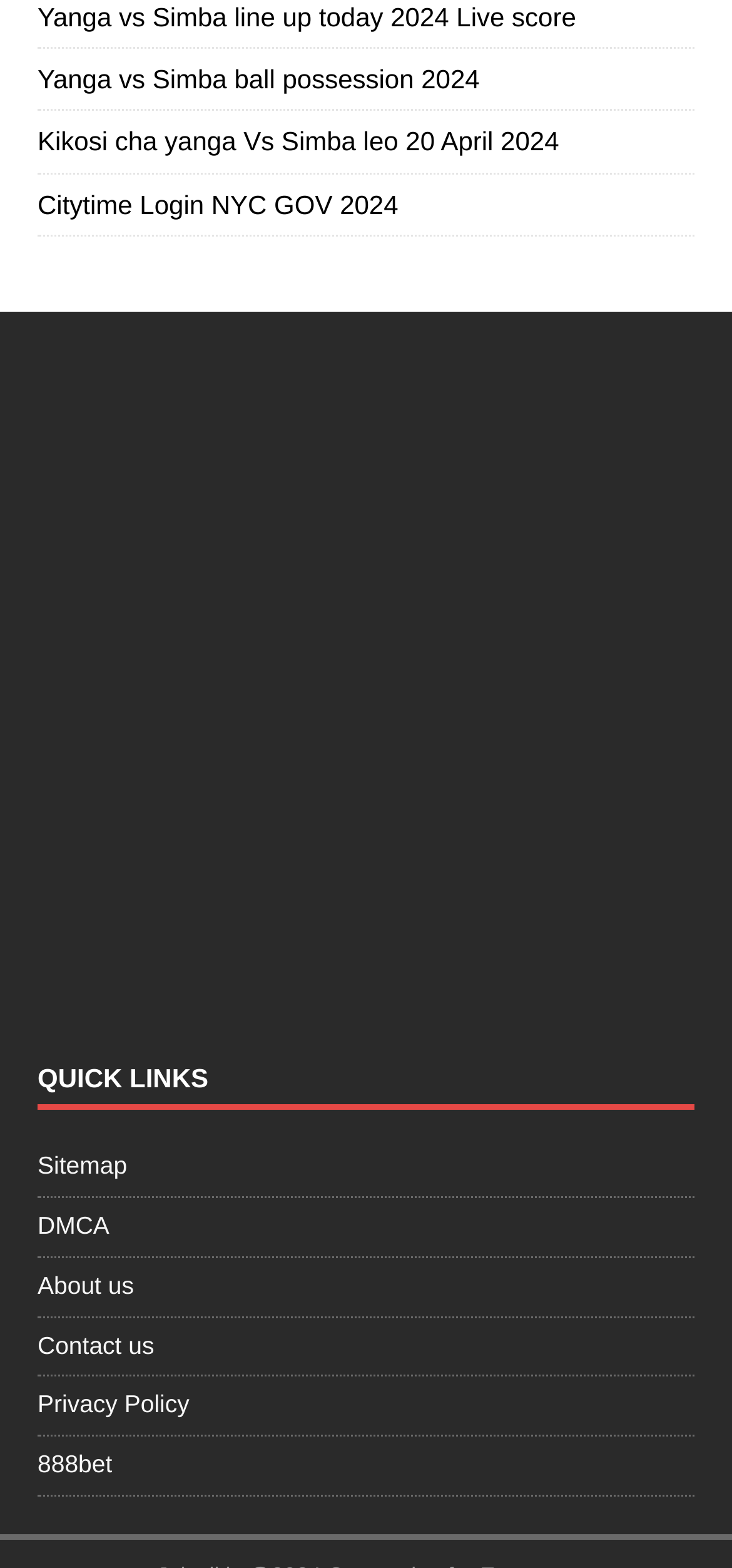Please identify the bounding box coordinates of the element's region that needs to be clicked to fulfill the following instruction: "Read privacy policy". The bounding box coordinates should consist of four float numbers between 0 and 1, i.e., [left, top, right, bottom].

None